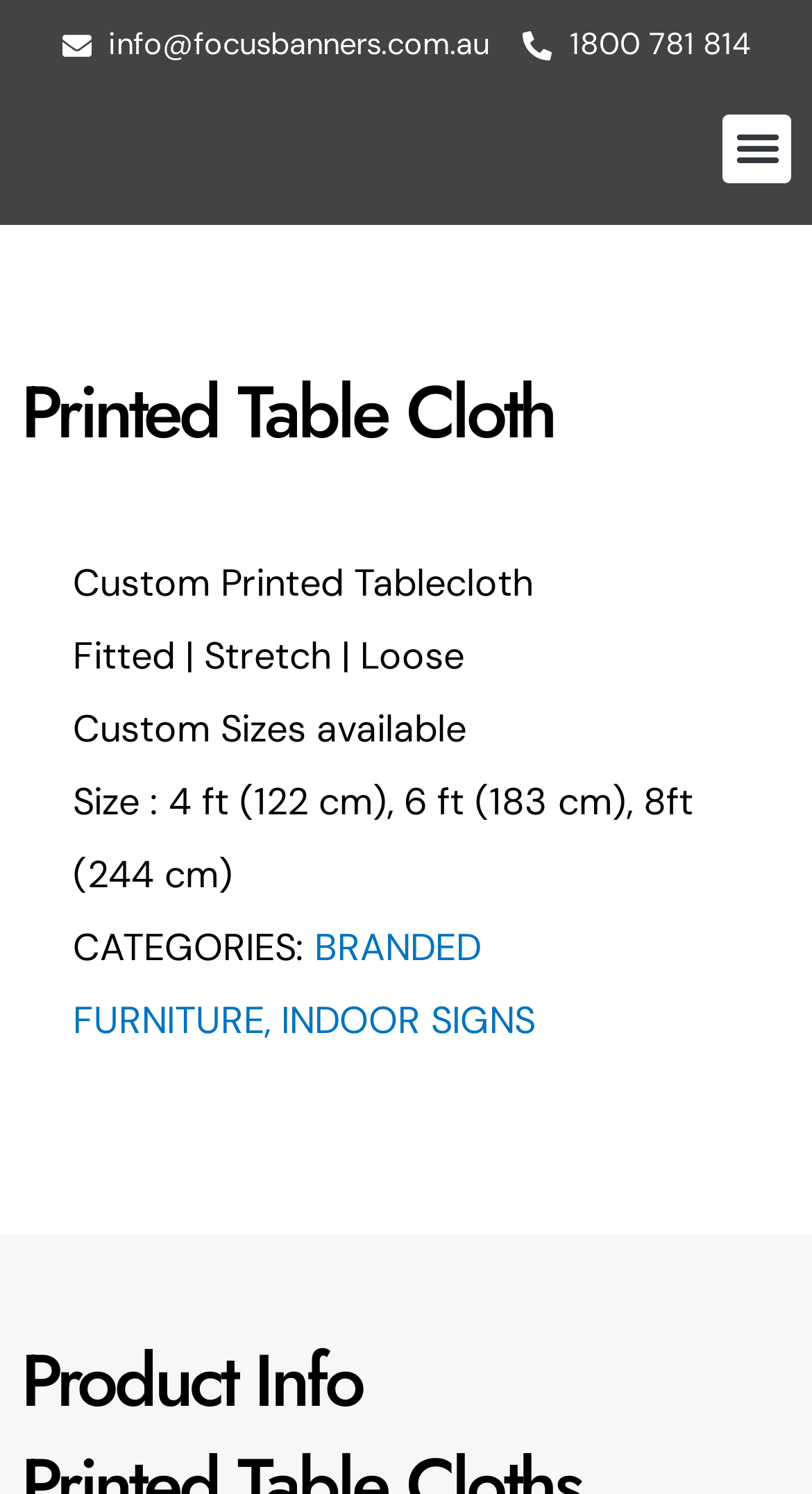What types of table cloths are available?
Could you answer the question with a detailed and thorough explanation?

I found the types of table cloths by looking at the StaticText elements under the 'Printed Table Cloth' heading, which lists the options as 'Fitted | Stretch | Loose'.